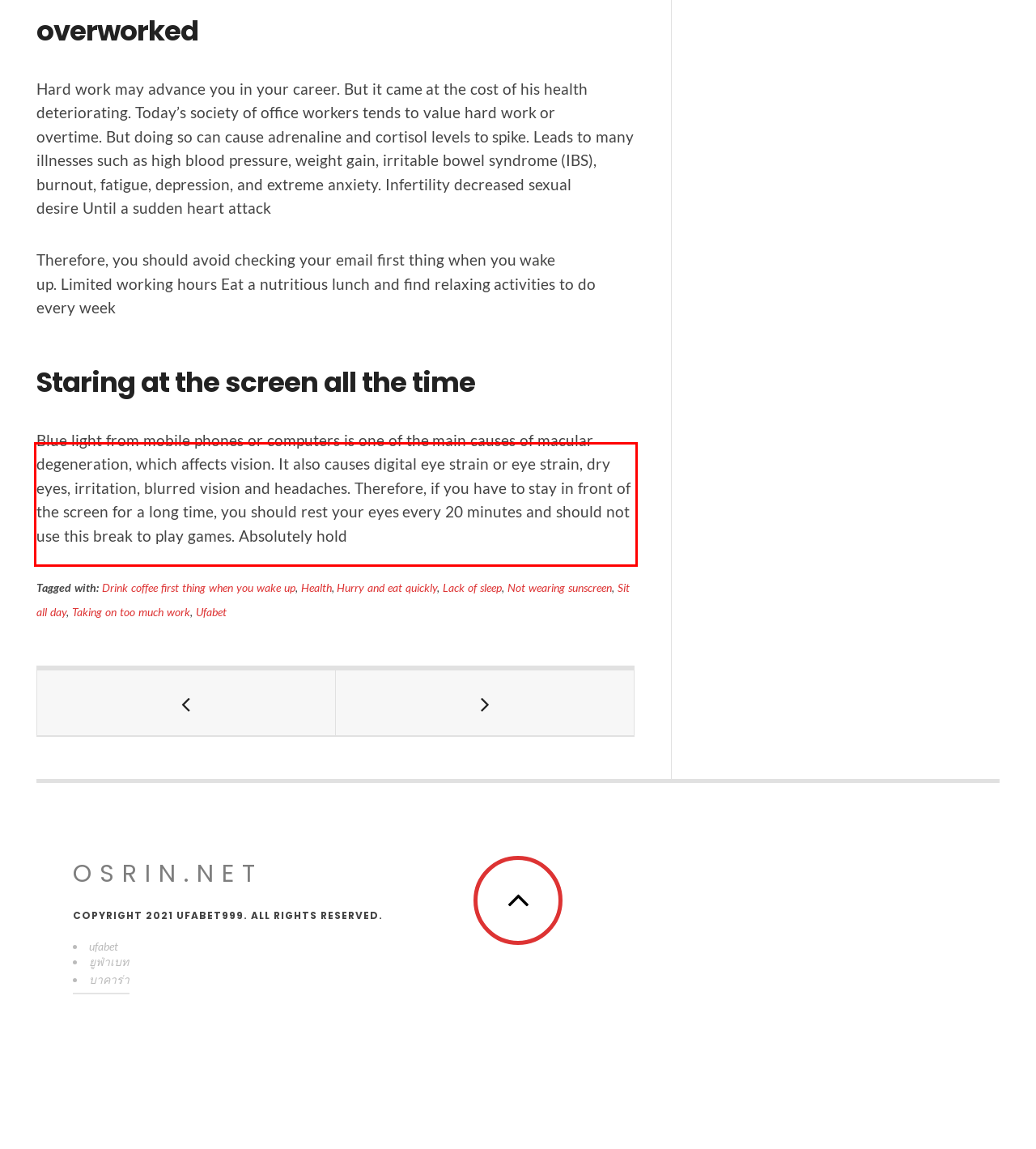Identify and transcribe the text content enclosed by the red bounding box in the given screenshot.

Blue light from mobile phones or computers is one of the main causes of macular degeneration, which affects vision. It also causes digital eye strain or eye strain, dry eyes, irritation, blurred vision and headaches. Therefore, if you have to stay in front of the screen for a long time, you should rest your eyes every 20 minutes and should not use this break to play games. Absolutely hold